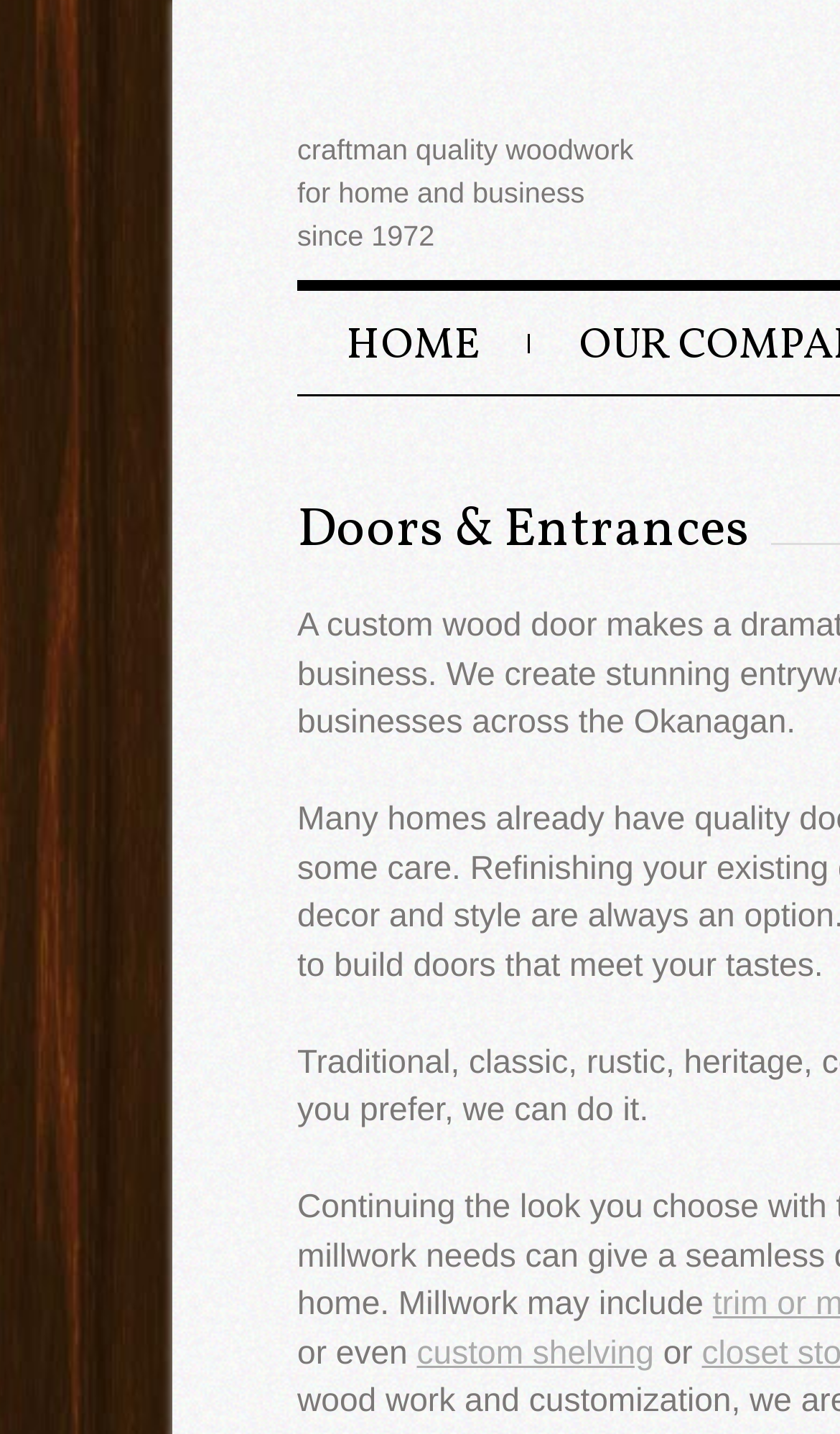Create a detailed narrative of the webpage’s visual and textual elements.

The webpage is about Heartland Millworks, a company that creates wood doors and entrances for residences and businesses in Kelowna and the Okanagan region. At the top of the page, there is a heading that reads "Kelowna Wood Doors & Entrances | Heartland Millworks, Kelowna BC". 

Below the heading, there are three lines of text that describe the company's focus on craftsmanship, quality, and experience. The first line reads "craftman quality woodwork", the second line reads "for home and business", and the third line reads "since 1972". These lines are positioned close together, with the first line at the top and the third line at the bottom.

To the right of these lines, there is a link labeled "HOME". Below the "HOME" link, there is a heading that reads "Doors & Entrances". This heading is positioned near the top of the page, slightly below the company description lines. 

At the bottom of the page, there are two elements positioned close together. The first is a line of text that reads "or even", and the second is a link labeled "custom shelving". These elements are positioned near the bottom of the page, slightly above the bottom edge.